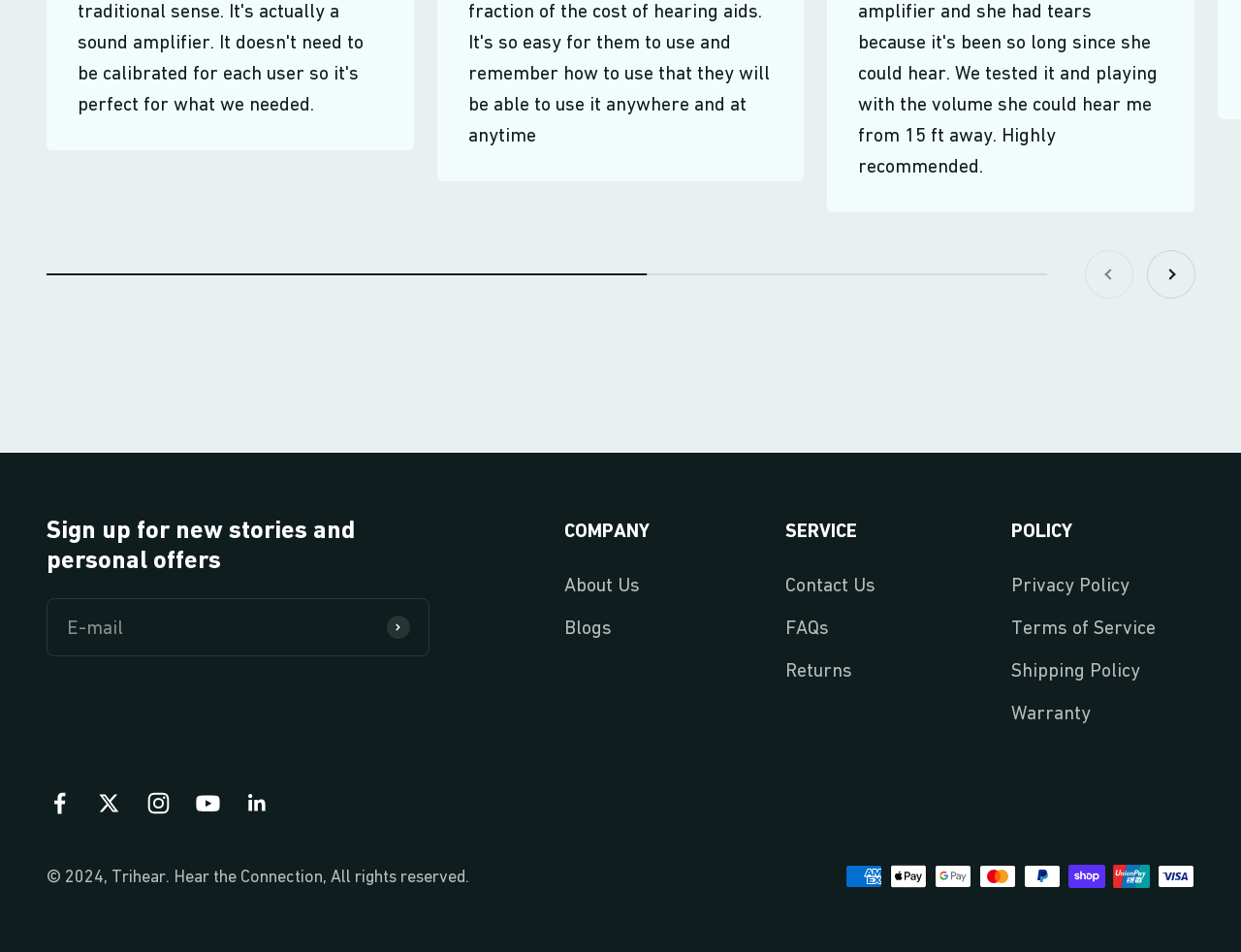Provide the bounding box coordinates for the UI element that is described as: "Terms of Service".

[0.815, 0.642, 0.931, 0.675]